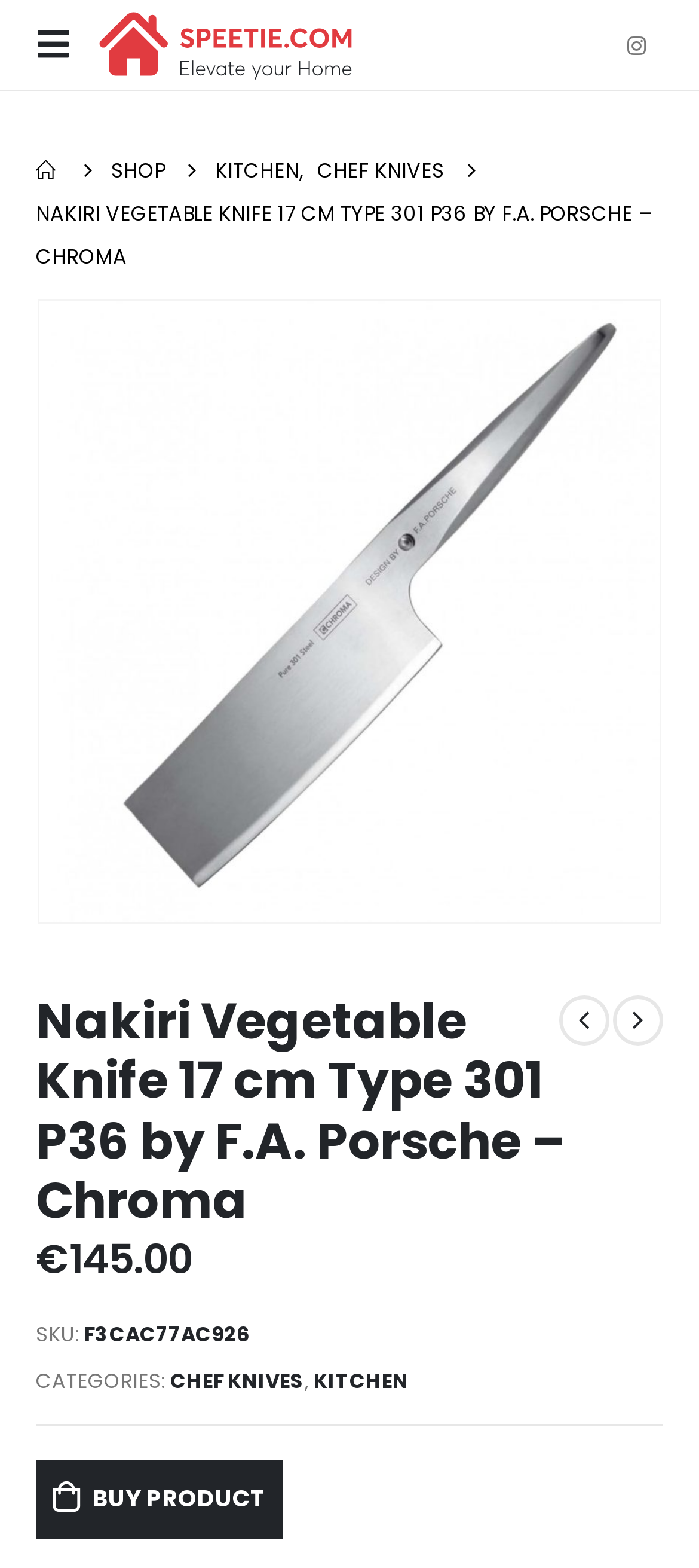Please identify the bounding box coordinates of the element on the webpage that should be clicked to follow this instruction: "View CHEF KNIVES category". The bounding box coordinates should be given as four float numbers between 0 and 1, formatted as [left, top, right, bottom].

[0.454, 0.095, 0.636, 0.122]